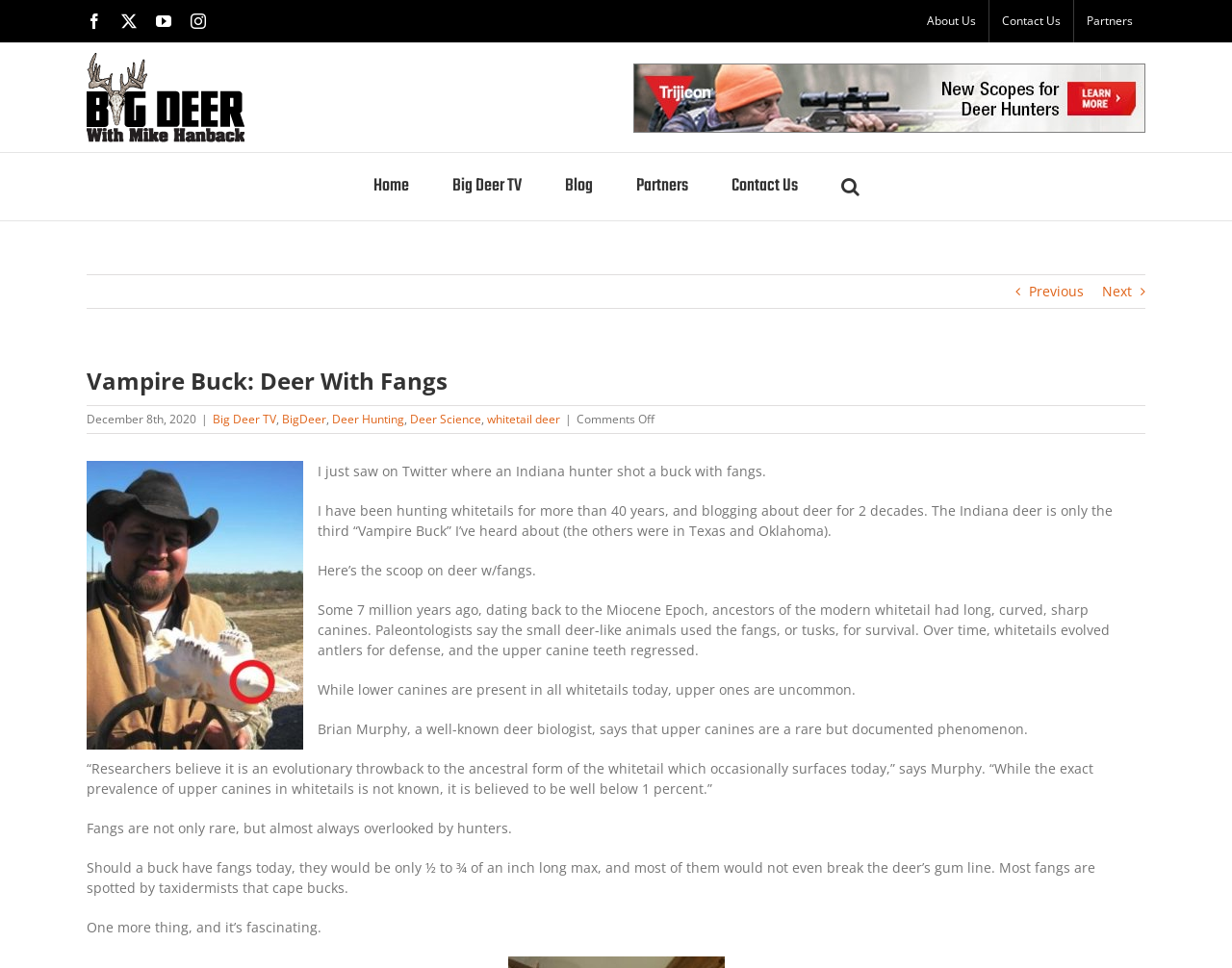Identify the bounding box coordinates of the element to click to follow this instruction: 'Click Facebook link'. Ensure the coordinates are four float values between 0 and 1, provided as [left, top, right, bottom].

[0.07, 0.014, 0.083, 0.03]